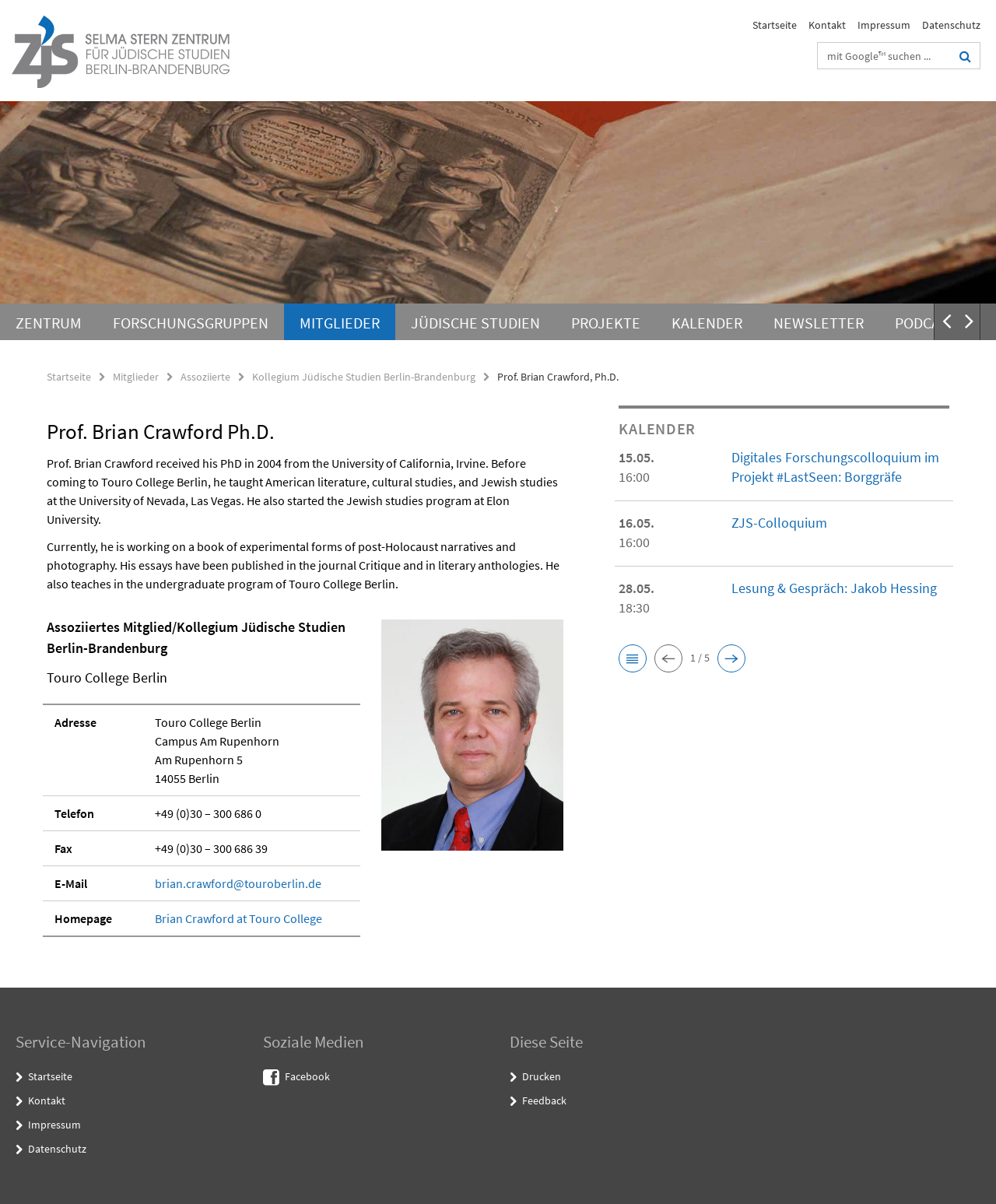What is the university where Prof. Brian Crawford teaches?
Refer to the image and offer an in-depth and detailed answer to the question.

I found the answer by looking at the text 'Touro College Berlin' in the tab panel section, which is associated with Prof. Brian Crawford's profile.